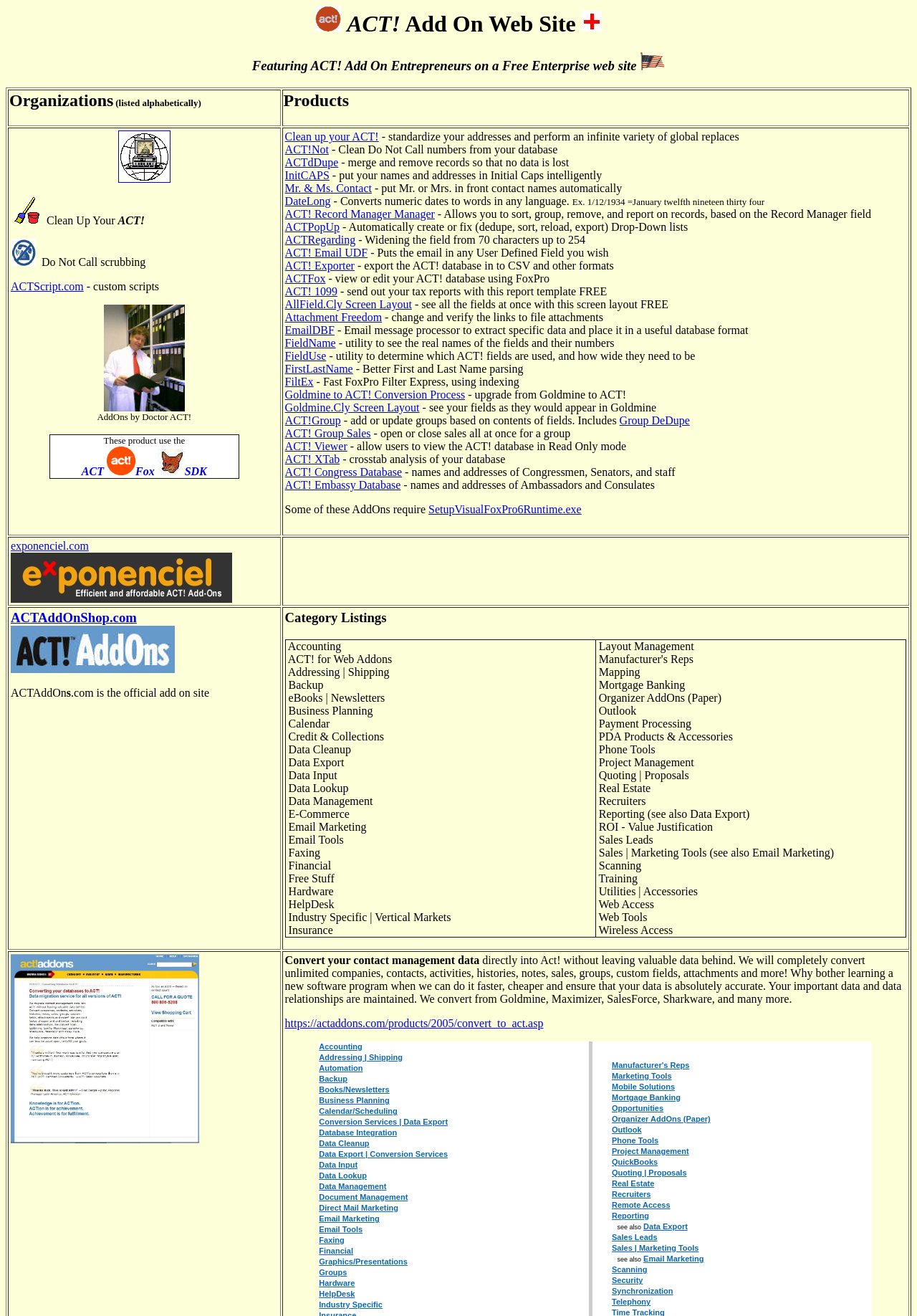What is the purpose of the ACT! Exporter add-on?
Please provide a comprehensive answer based on the details in the screenshot.

I read the description of the ACT! Exporter add-on and found that its purpose is to export the ACT! database into CSV and other formats.